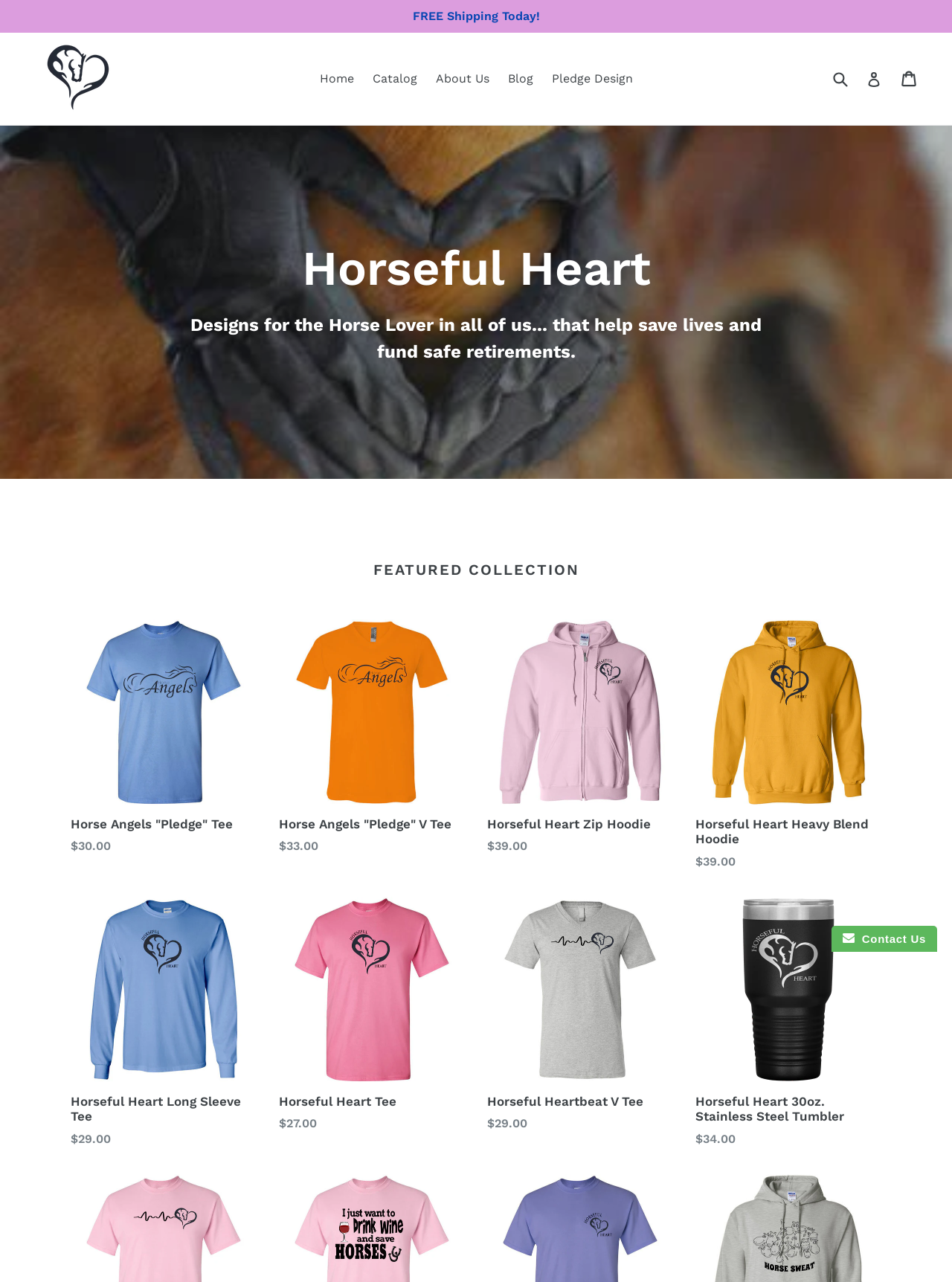Examine the screenshot and answer the question in as much detail as possible: Can users log in to the website?

There is a 'Log in' link at the top right corner of the page, which suggests that users can log in to the website. This is likely for users who have created an account on the website.